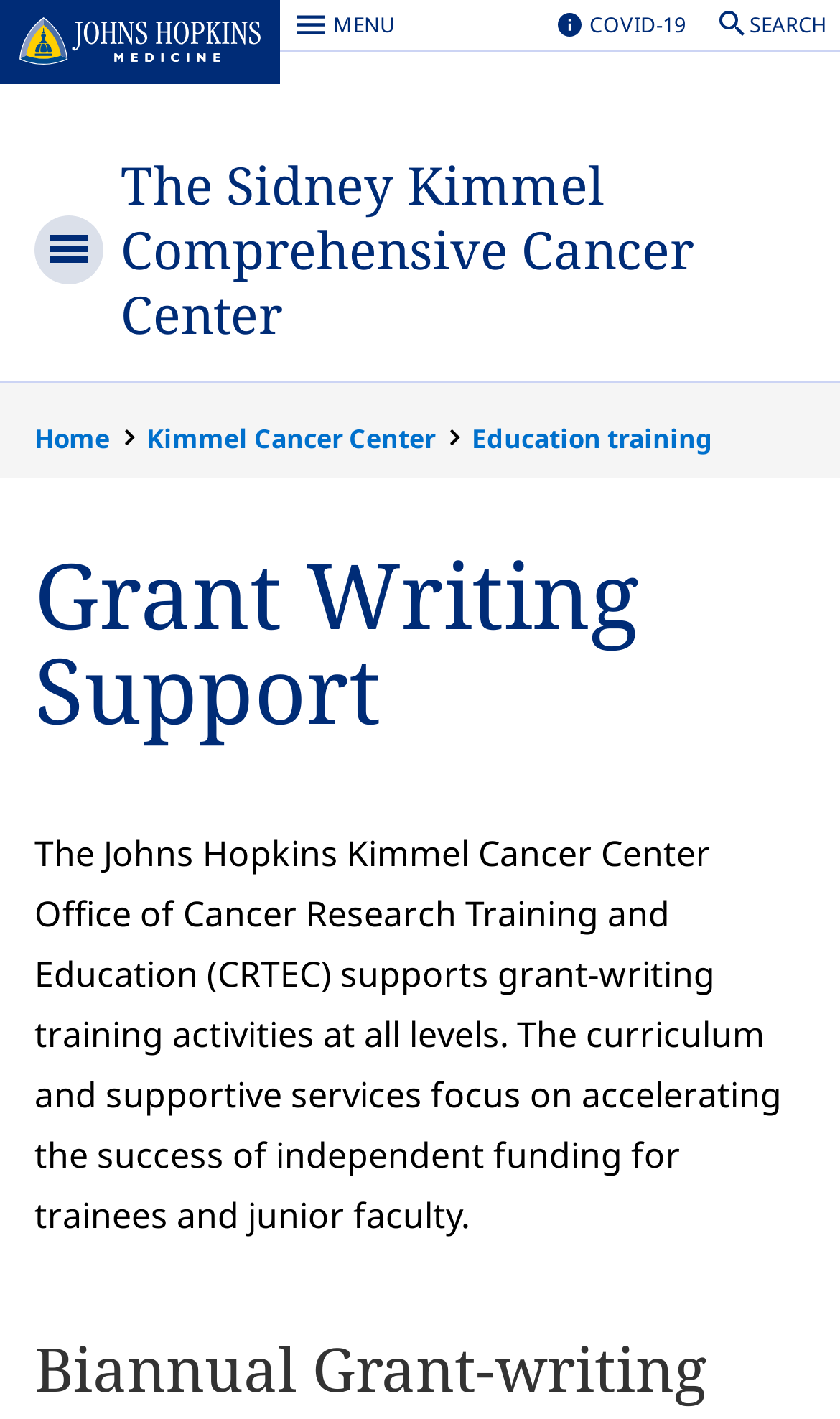Please determine the bounding box coordinates of the element to click in order to execute the following instruction: "View related questions". The coordinates should be four float numbers between 0 and 1, specified as [left, top, right, bottom].

None